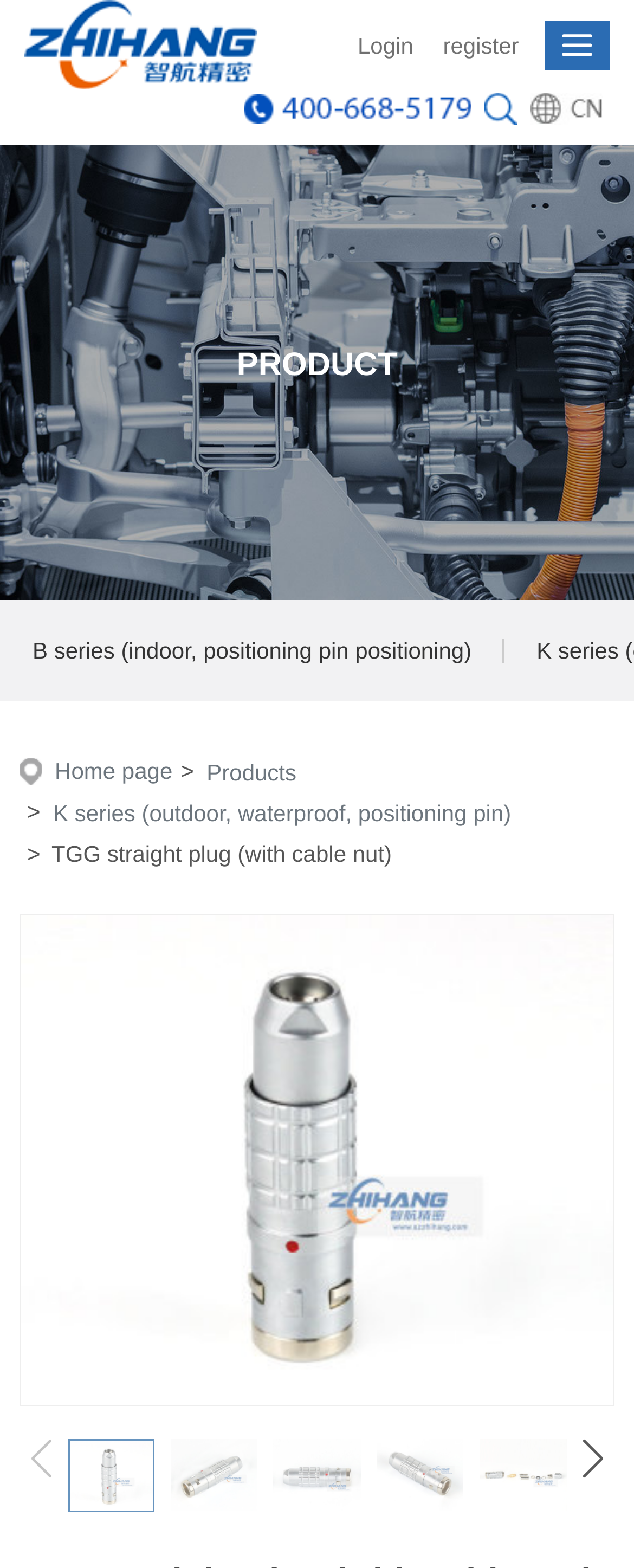Indicate the bounding box coordinates of the element that needs to be clicked to satisfy the following instruction: "Click the login button". The coordinates should be four float numbers between 0 and 1, i.e., [left, top, right, bottom].

[0.564, 0.019, 0.699, 0.039]